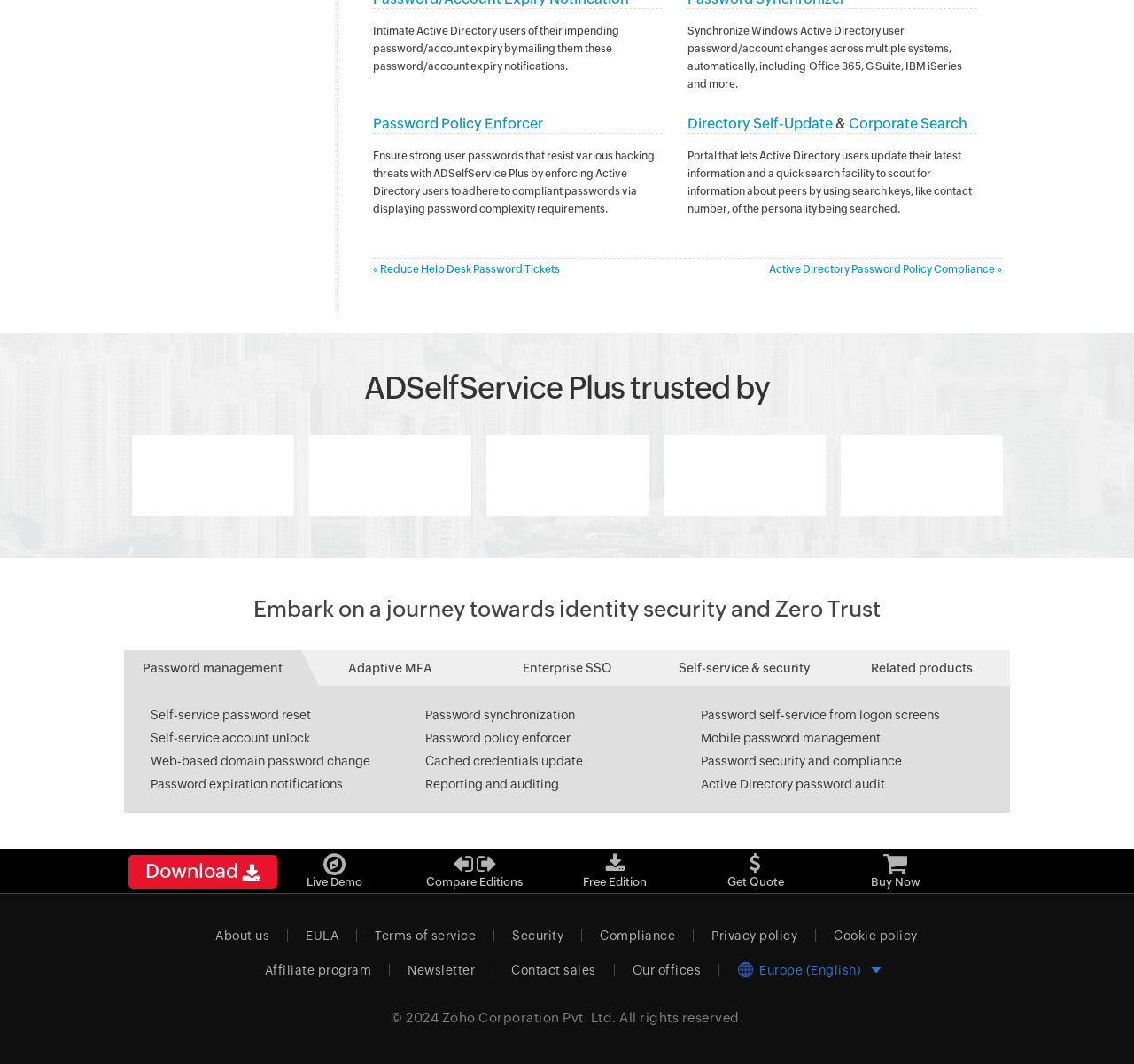Could you locate the bounding box coordinates for the section that should be clicked to accomplish this task: "Click on 'FOOD CATERING SERVICES'".

None